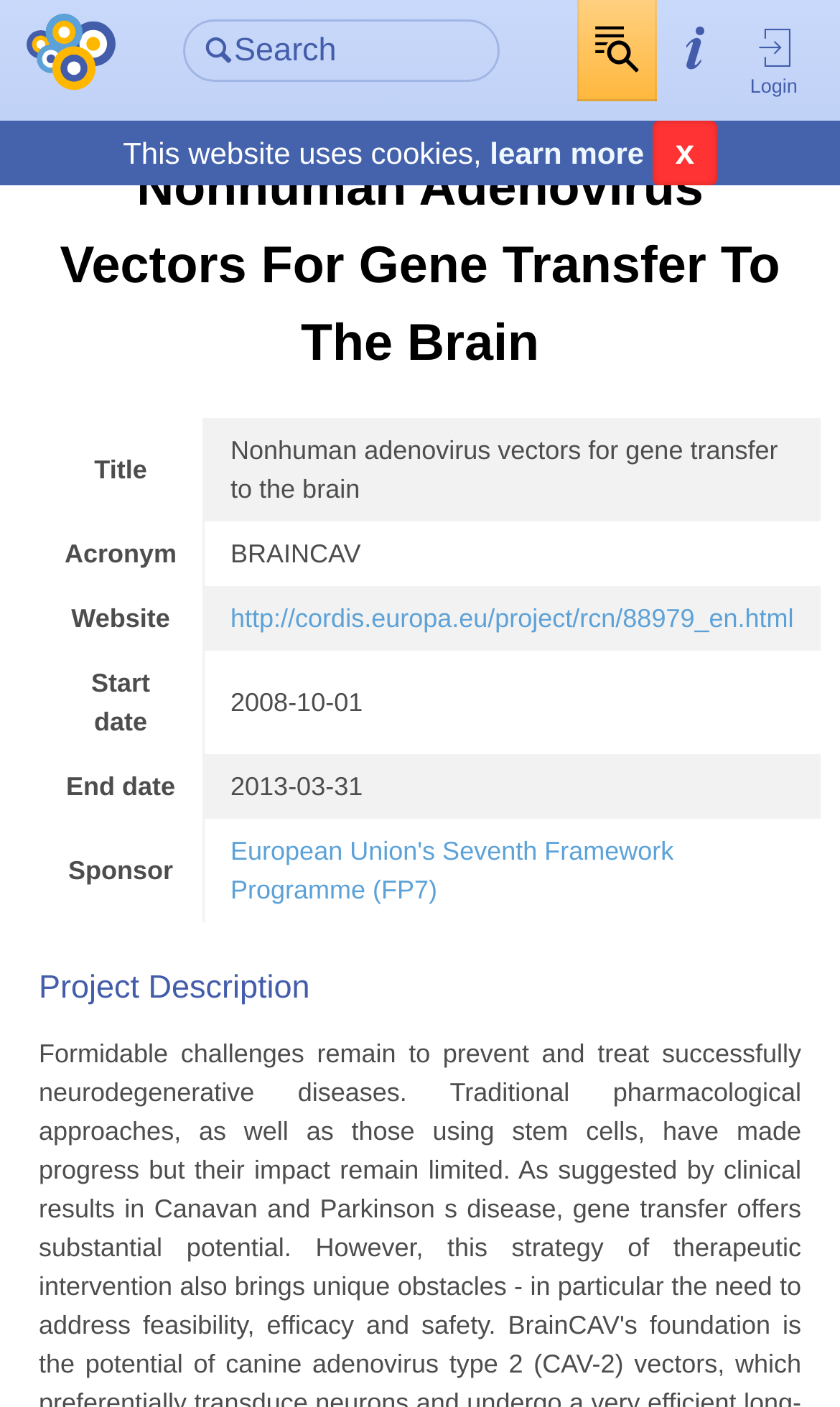Using the information in the image, could you please answer the following question in detail:
What is the title of the project?

I found the title of the project by looking at the heading element with the text 'Nonhuman Adenovirus Vectors For Gene Transfer To The Brain' which is located at the top of the webpage.